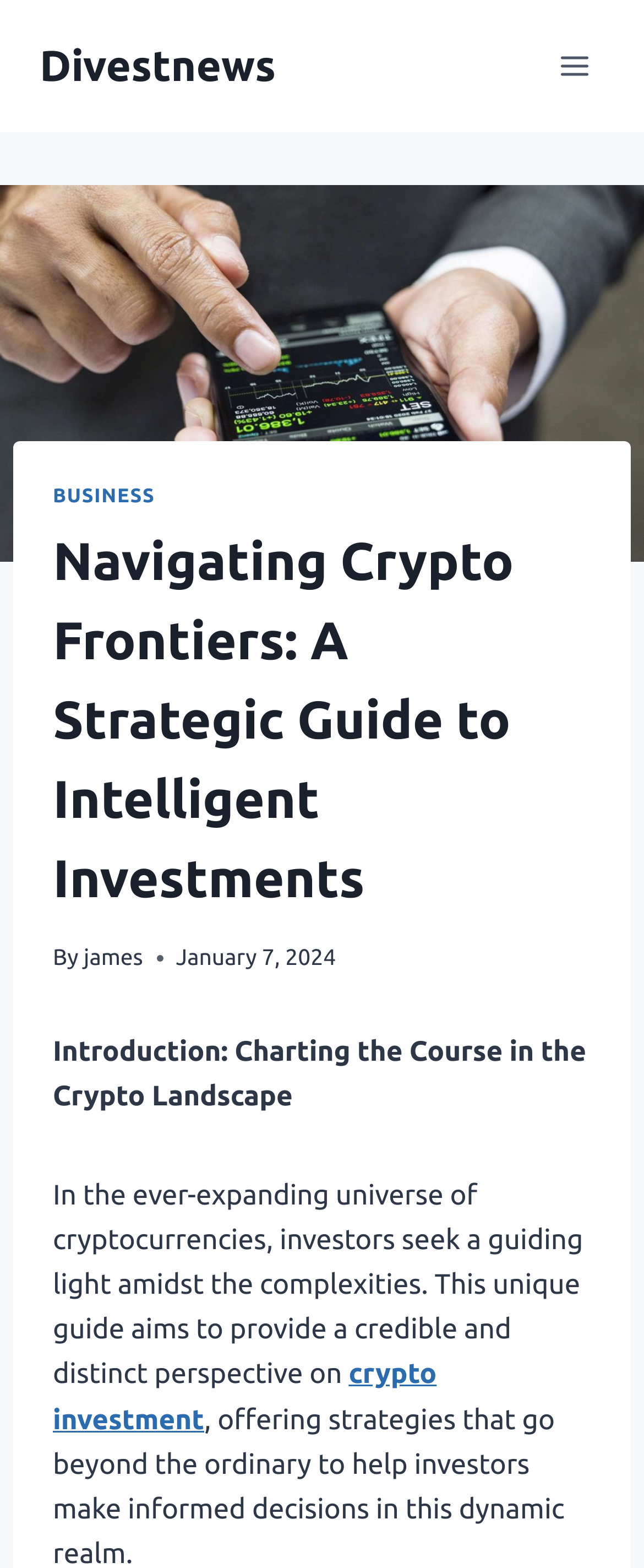Please identify the webpage's heading and generate its text content.

Navigating Crypto Frontiers: A Strategic Guide to Intelligent Investments